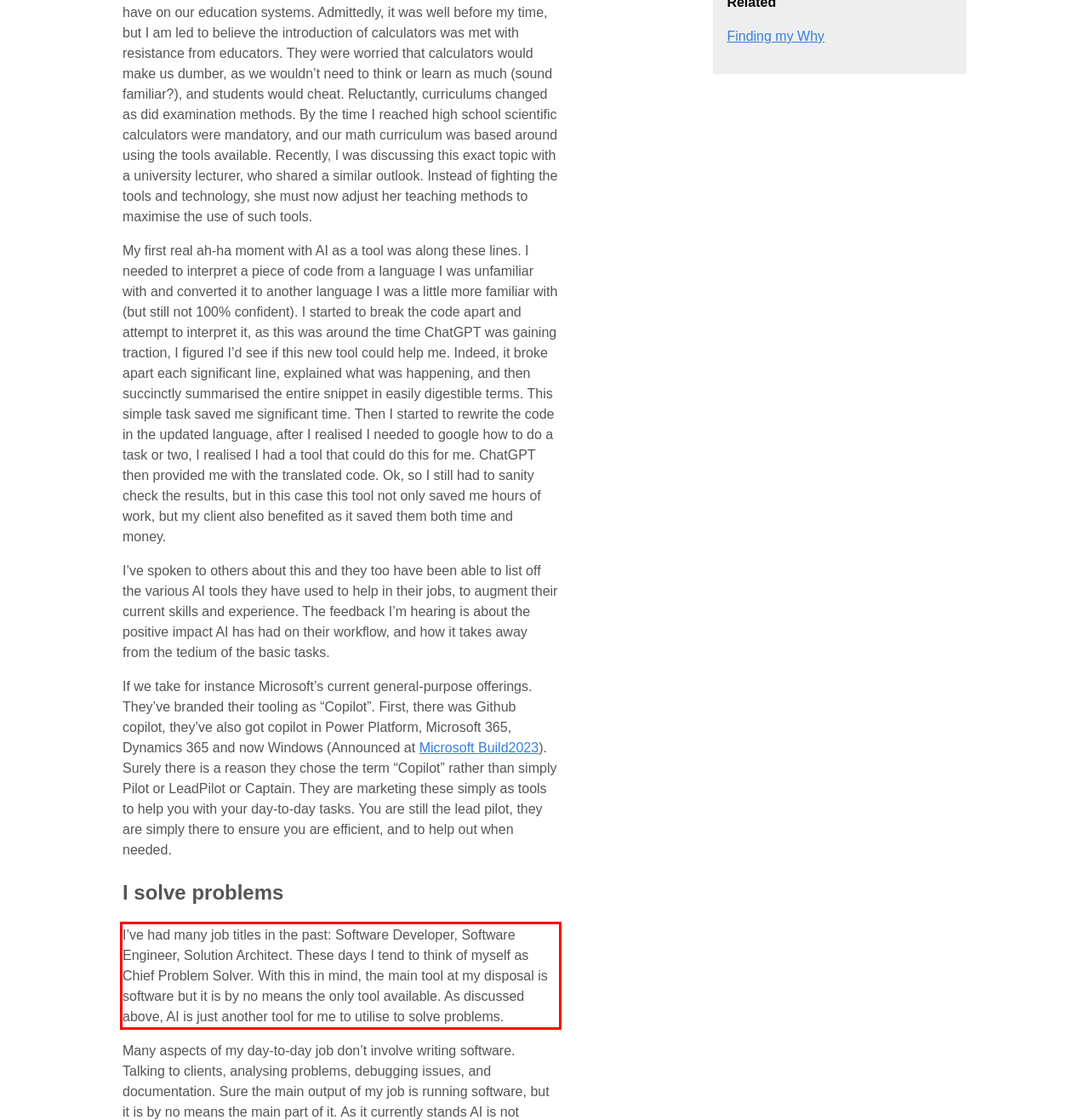Given a screenshot of a webpage with a red bounding box, extract the text content from the UI element inside the red bounding box.

I’ve had many job titles in the past: Software Developer, Software Engineer, Solution Architect. These days I tend to think of myself as Chief Problem Solver. With this in mind, the main tool at my disposal is software but it is by no means the only tool available. As discussed above, AI is just another tool for me to utilise to solve problems.